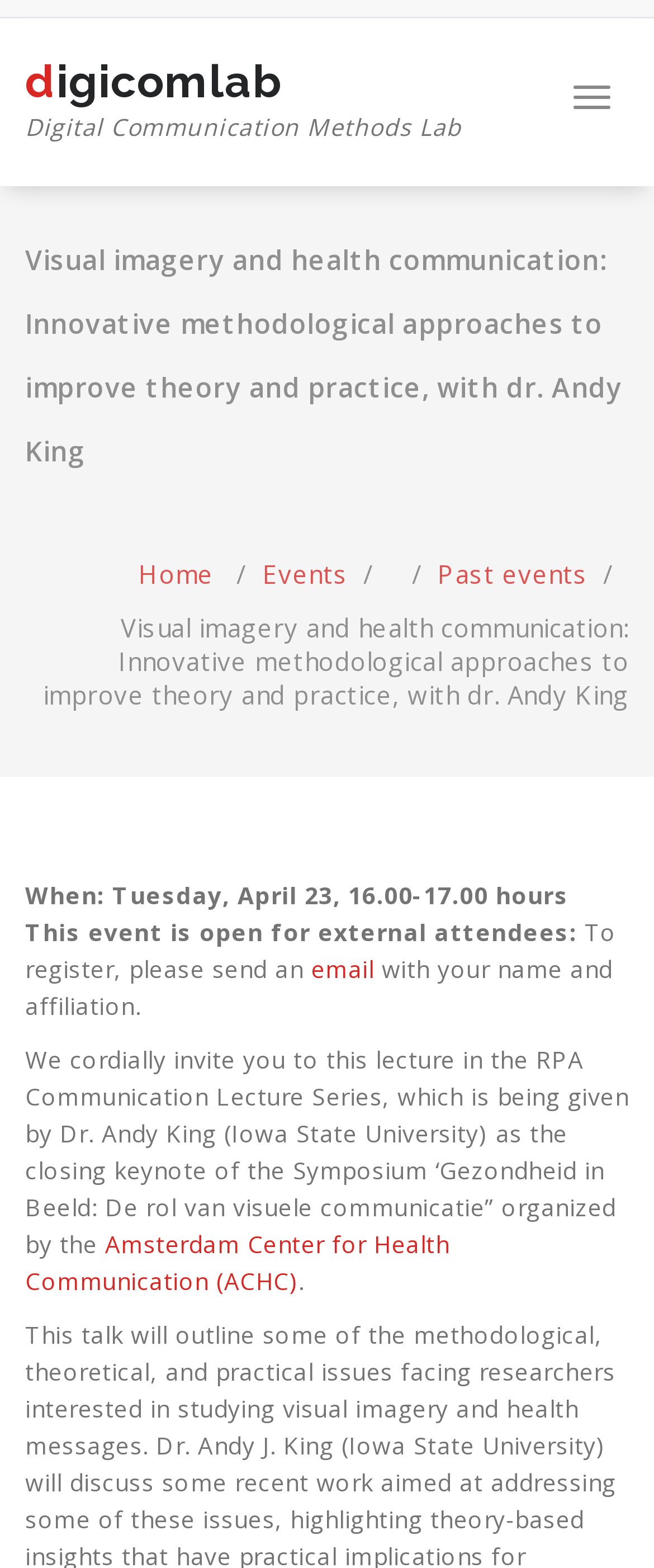Analyze and describe the webpage in a detailed narrative.

The webpage appears to be an event page for a lecture titled "Visual imagery and health communication: Innovative methodological approaches to improve theory and practice, with Dr. Andy King". 

At the top left, there is a link to "digicomlab Digital Communication Methods Lab". Next to it, on the top right, is a button labeled "Toggle navigation". 

Below the top section, there is a heading with the same title as the webpage. Underneath the heading, there is a navigation menu with links to "Home", "Events", and "Past events", separated by static text elements displaying forward slashes.

The main content of the page is divided into sections. The first section displays the title of the event again, followed by details about the event, including the date, time, and a note about registration. The registration information includes a link to send an "email" to register.

The second section is a paragraph of text that invites readers to the lecture, which is part of the RPA Communication Lecture Series. The text also mentions that the lecture is the closing keynote of the Symposium "Gezondheid in Beeld: De rol van visuele communicatie" organized by the Amsterdam Center for Health Communication (ACHC), which is linked.